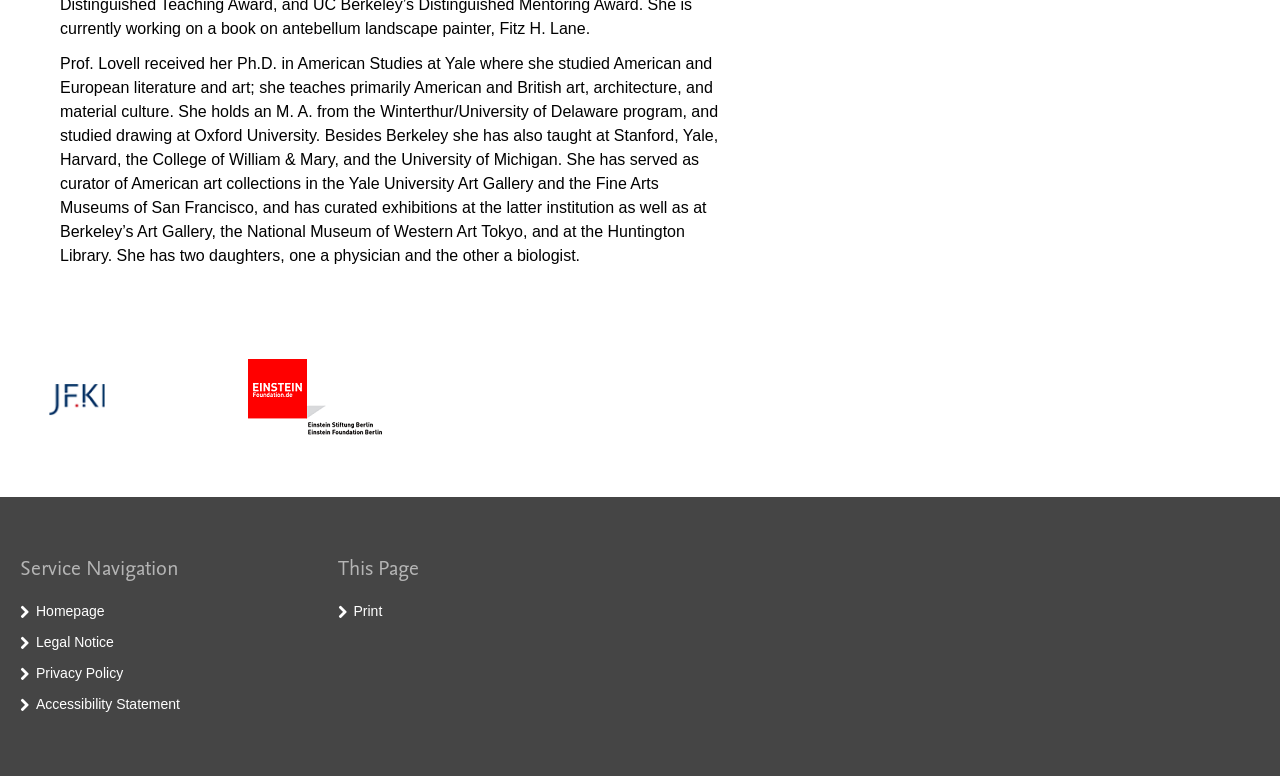Specify the bounding box coordinates (top-left x, top-left y, bottom-right x, bottom-right y) of the UI element in the screenshot that matches this description: Legal Notice

[0.028, 0.817, 0.089, 0.838]